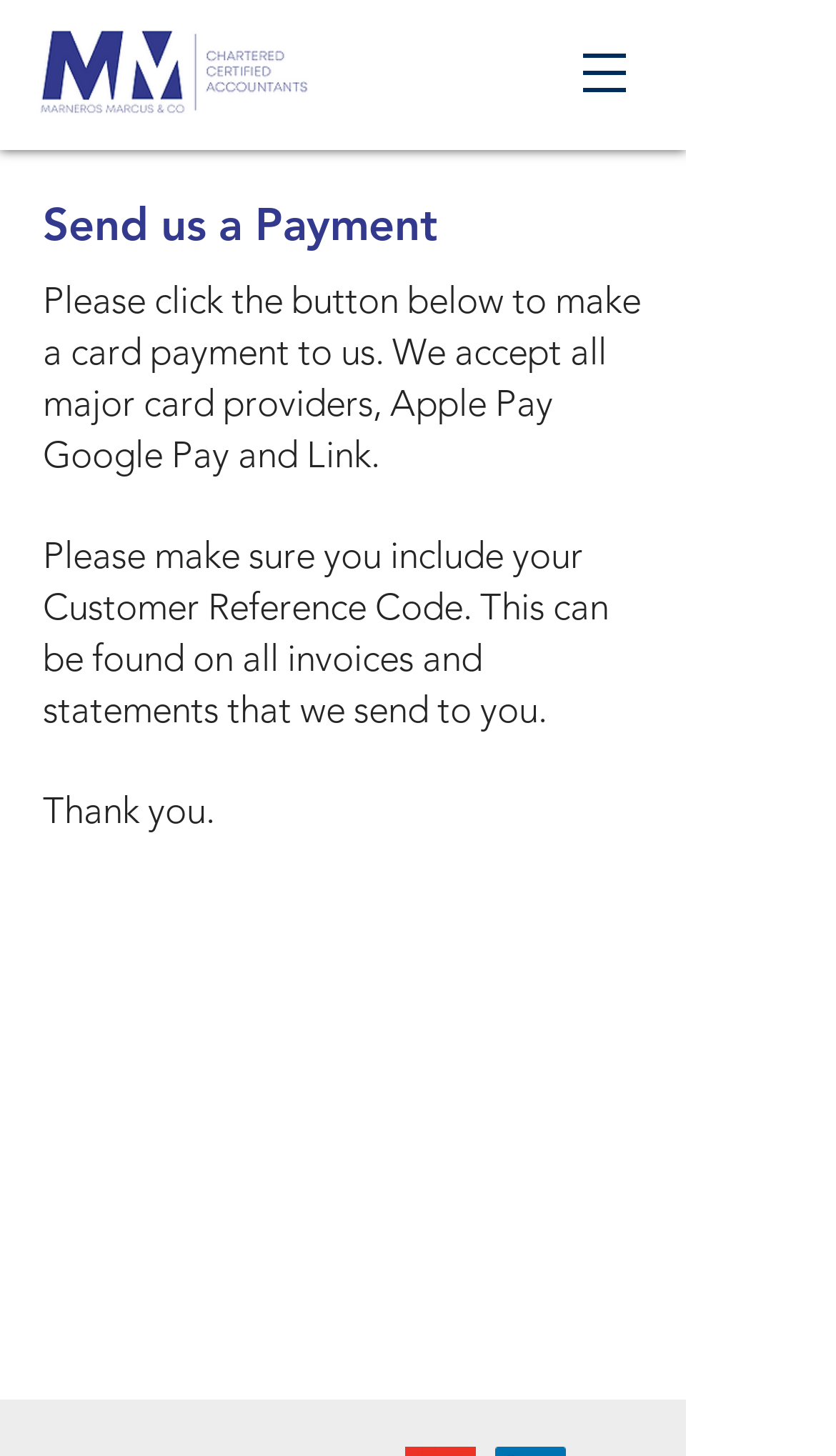What information is required for the payment?
Based on the screenshot, provide a one-word or short-phrase response.

Customer Reference Code